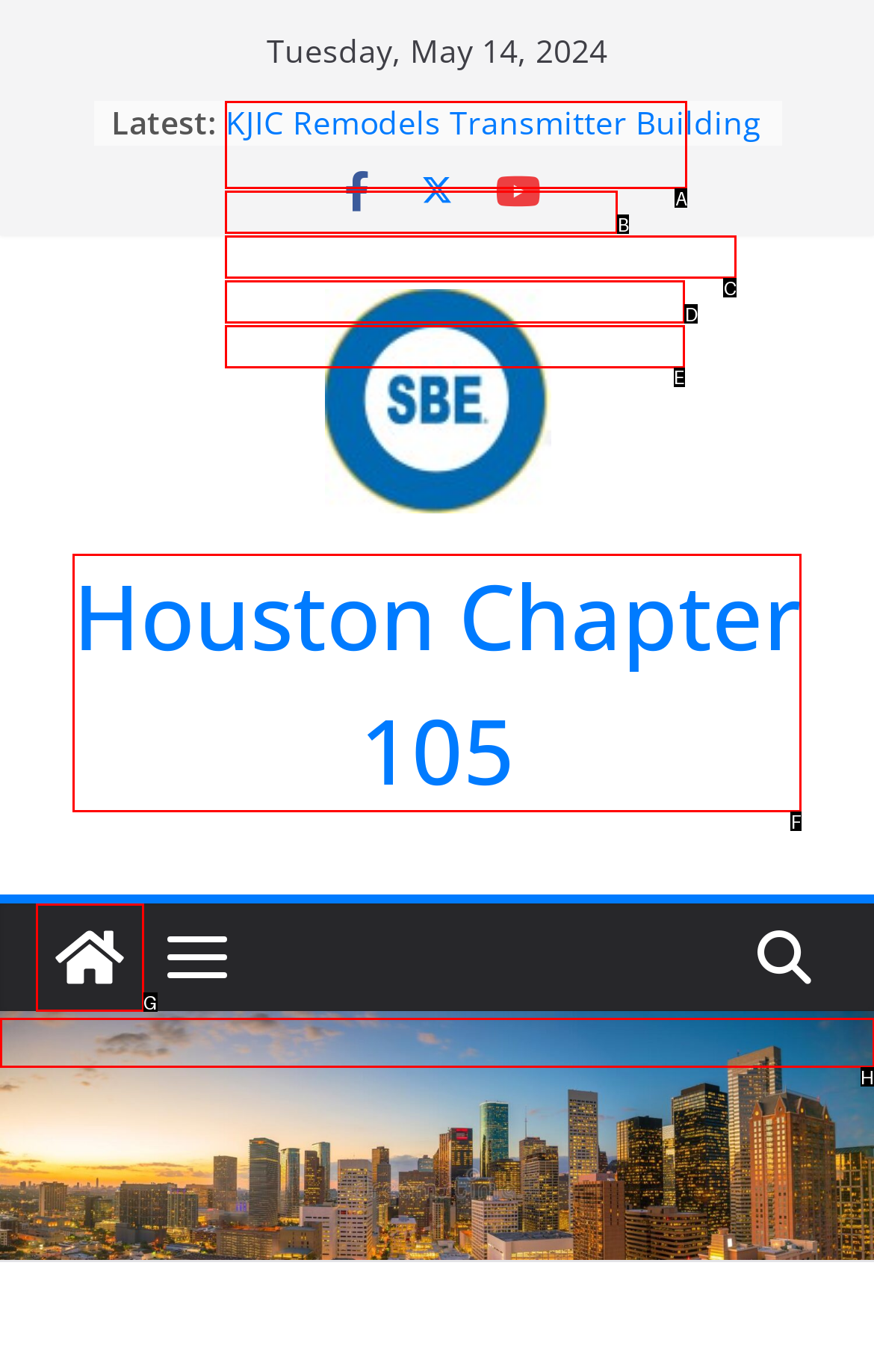From the given choices, which option should you click to complete this task: Click the link to Univision Channel 45 Remodel? Answer with the letter of the correct option.

E